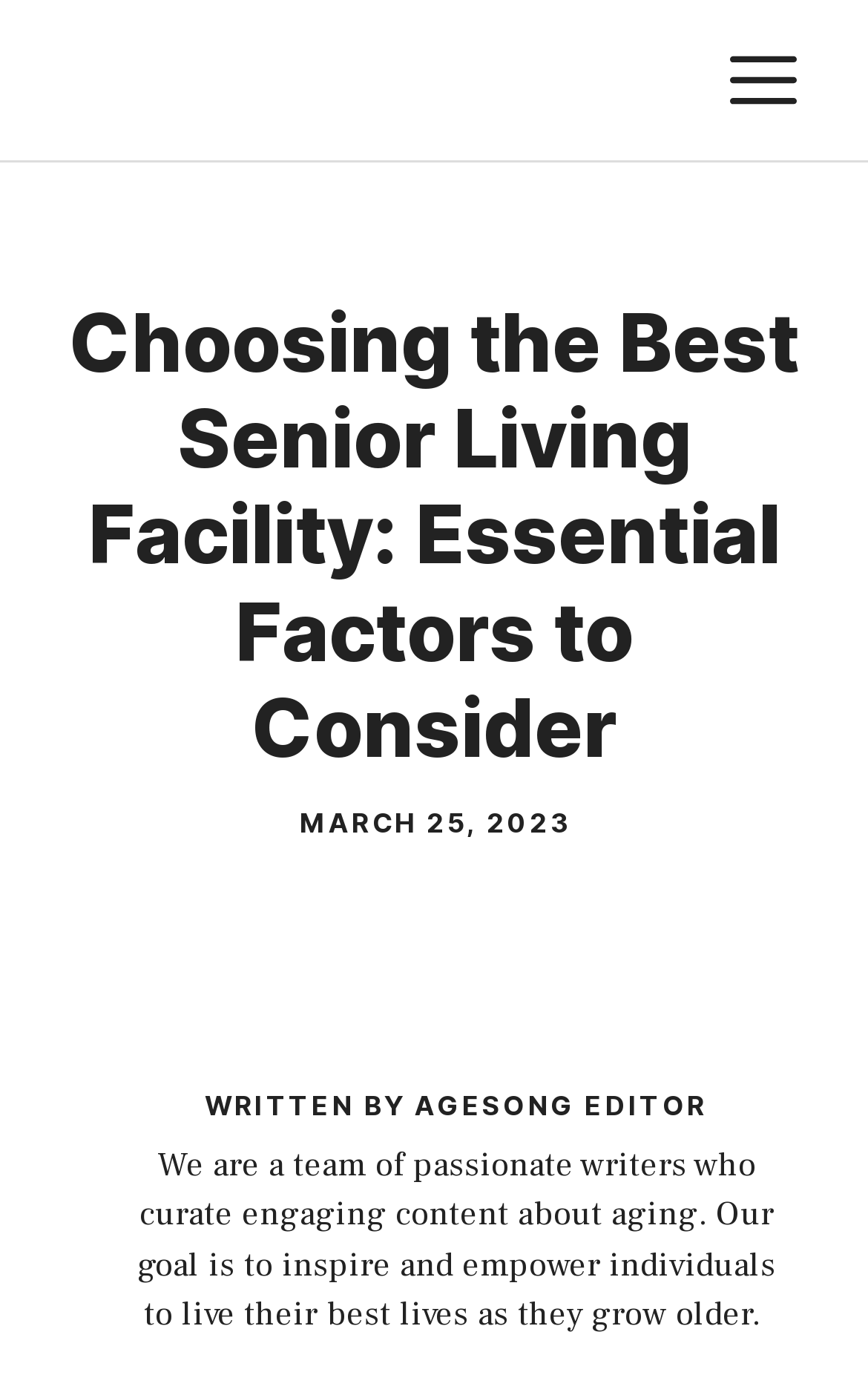What is the date of the article?
Using the image, give a concise answer in the form of a single word or short phrase.

MARCH 25, 2023